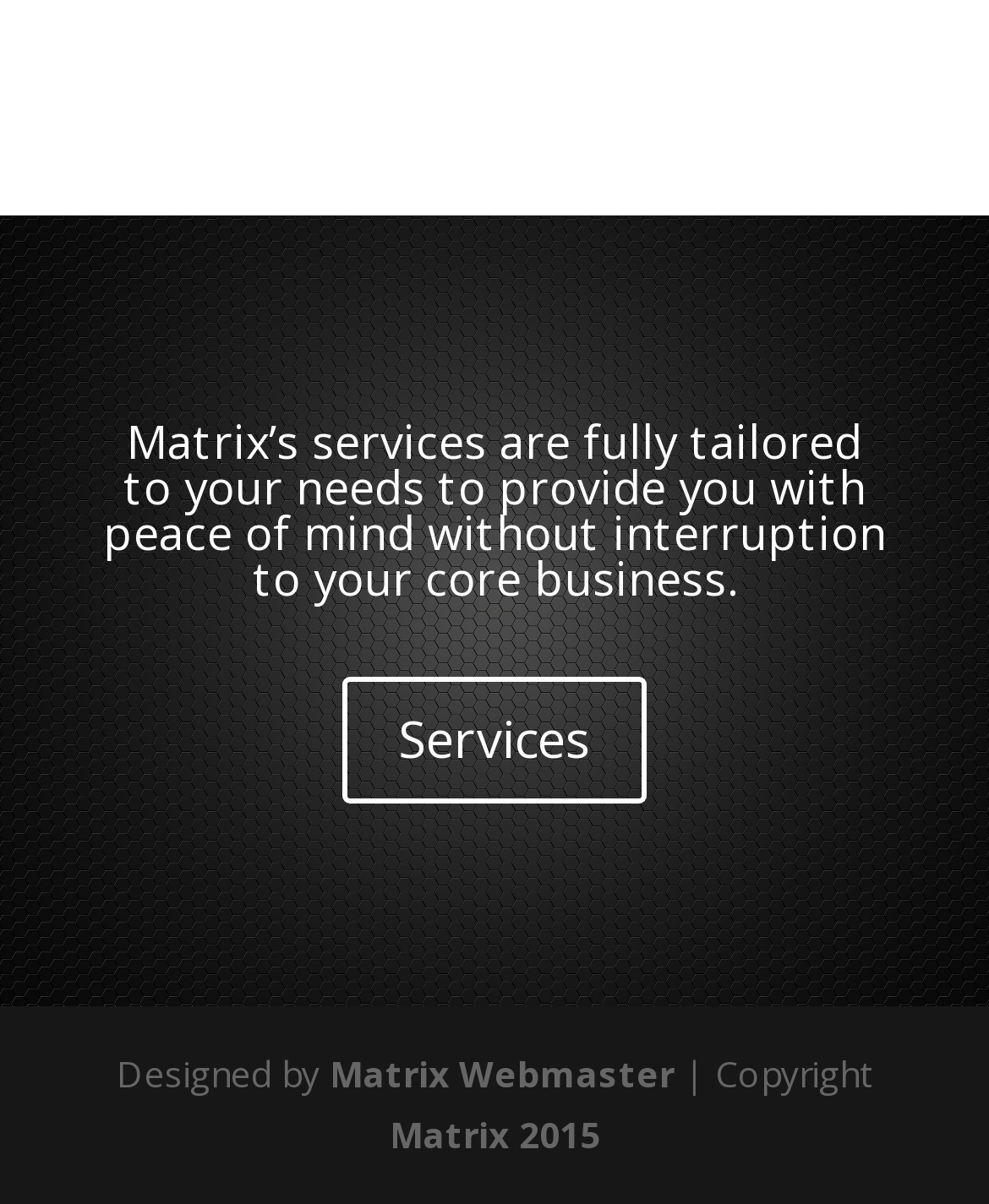Give a short answer to this question using one word or a phrase:
What is the purpose of Matrix's services?

Peace of mind